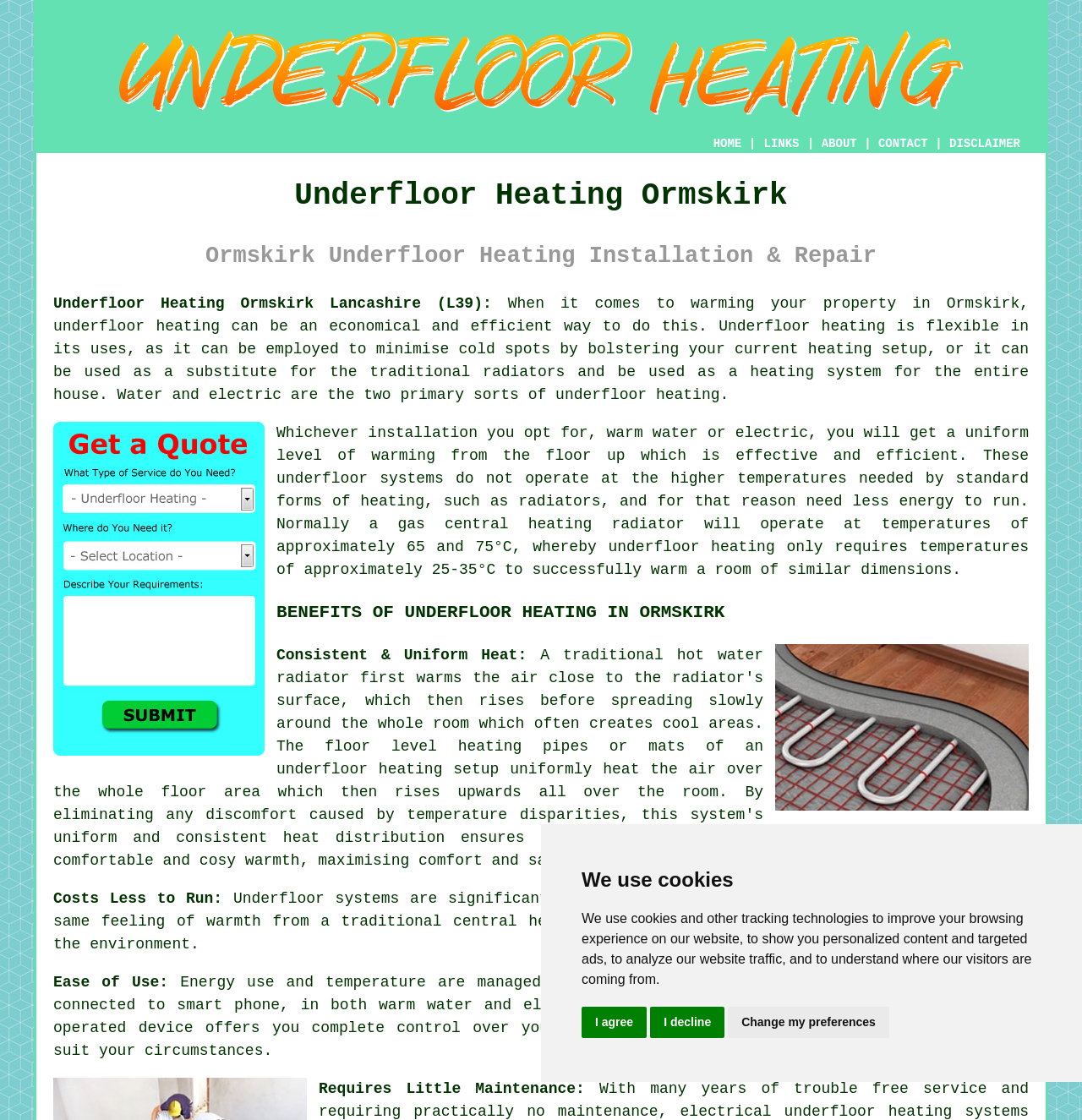Please locate and retrieve the main header text of the webpage.

Underfloor Heating Ormskirk